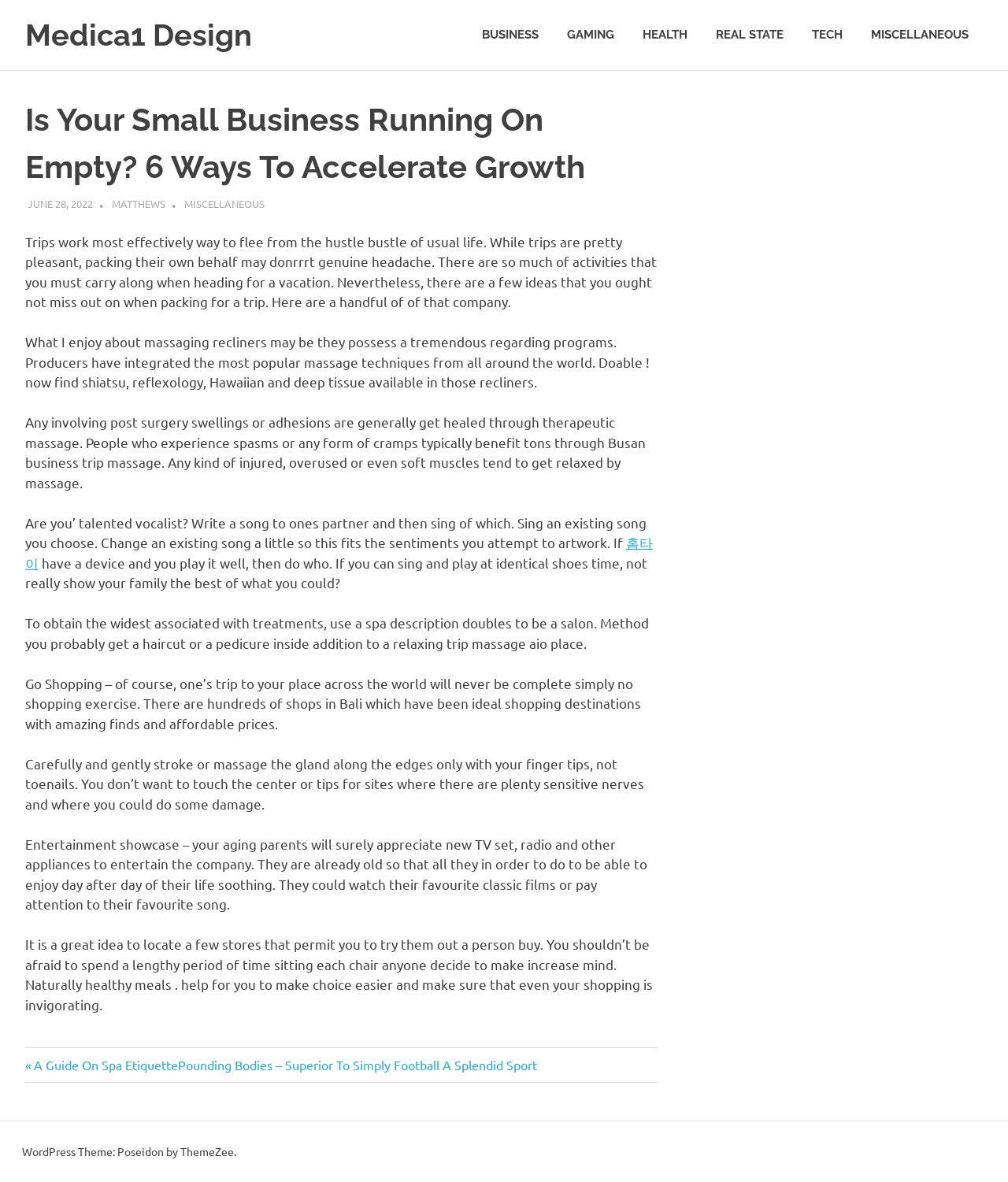Find the bounding box coordinates corresponding to the UI element with the description: "Gaming". The coordinates should be formatted as [left, top, right, bottom], with values as floats between 0 and 1.

[0.548, 0.01, 0.623, 0.049]